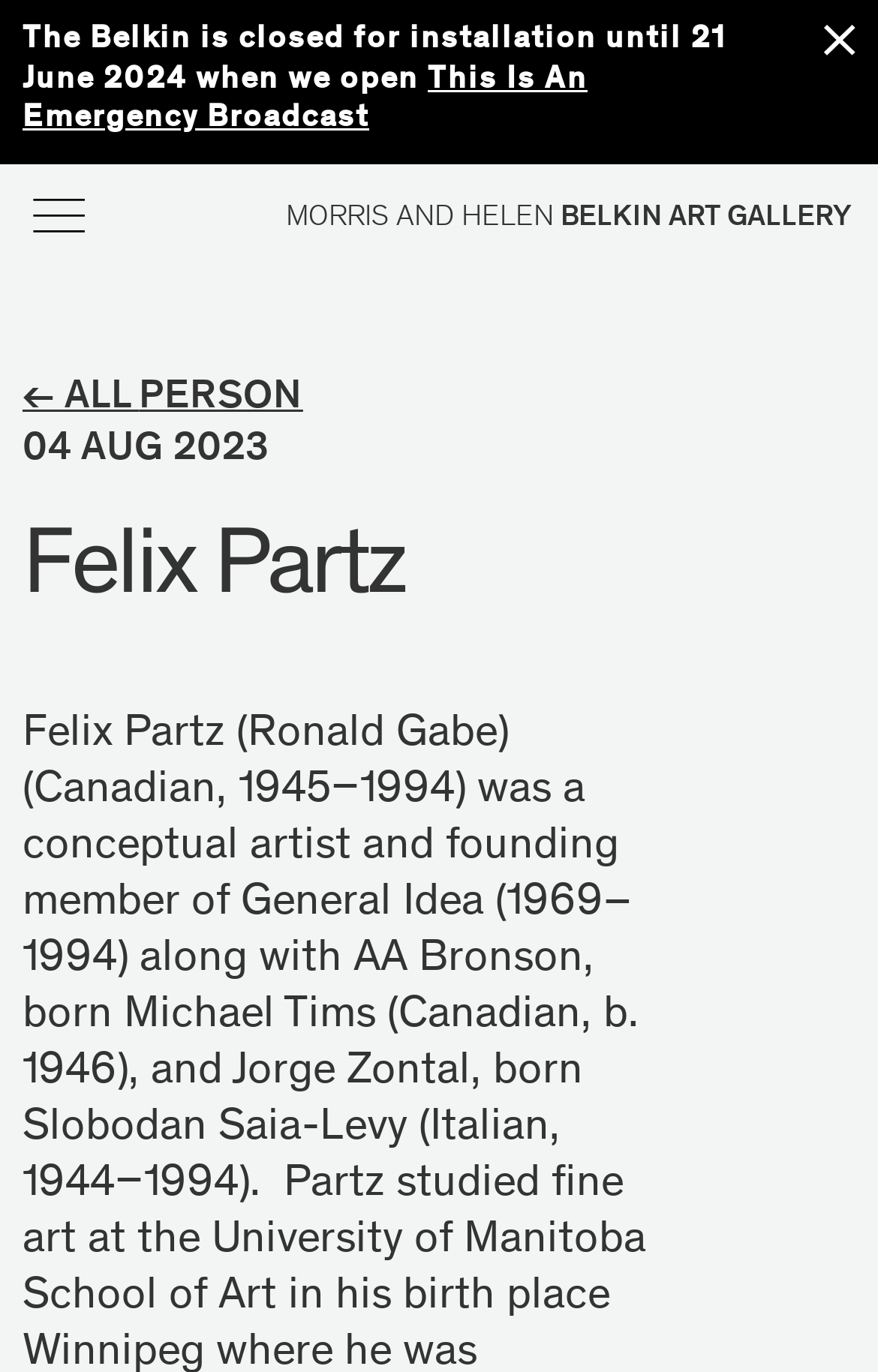Refer to the screenshot and answer the following question in detail:
What is Felix Partz's nationality?

The answer can be found in the StaticText element 'Felix Partz (Ronald Gabe) (Canadian, 1945–1994)' which provides information about Felix Partz, including his nationality, which is Canadian.